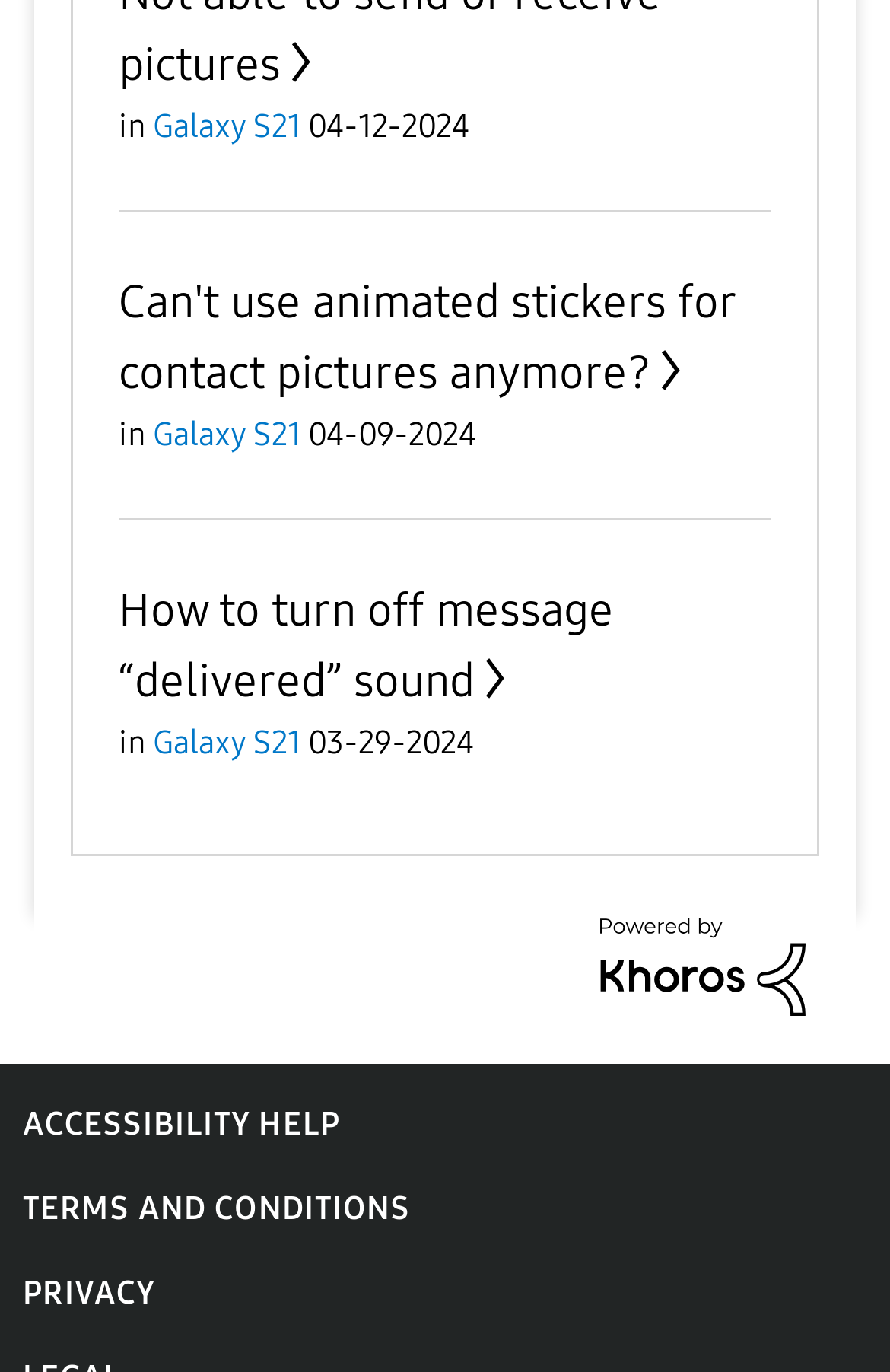Determine the bounding box coordinates for the area you should click to complete the following instruction: "View Galaxy S21 posts".

[0.172, 0.078, 0.338, 0.106]